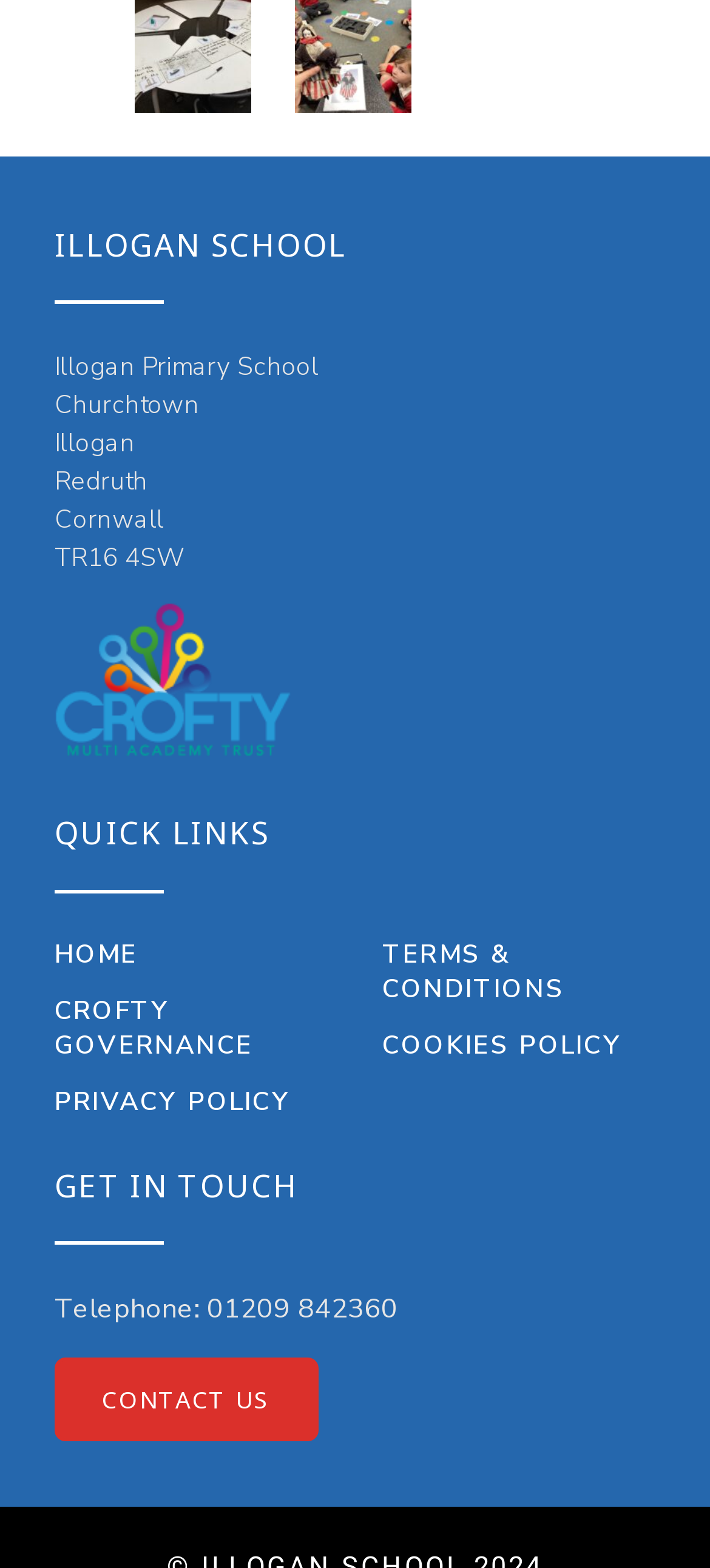Determine the bounding box coordinates for the UI element described. Format the coordinates as (top-left x, top-left y, bottom-right x, bottom-right y) and ensure all values are between 0 and 1. Element description: Crofty Governance

[0.077, 0.634, 0.356, 0.678]